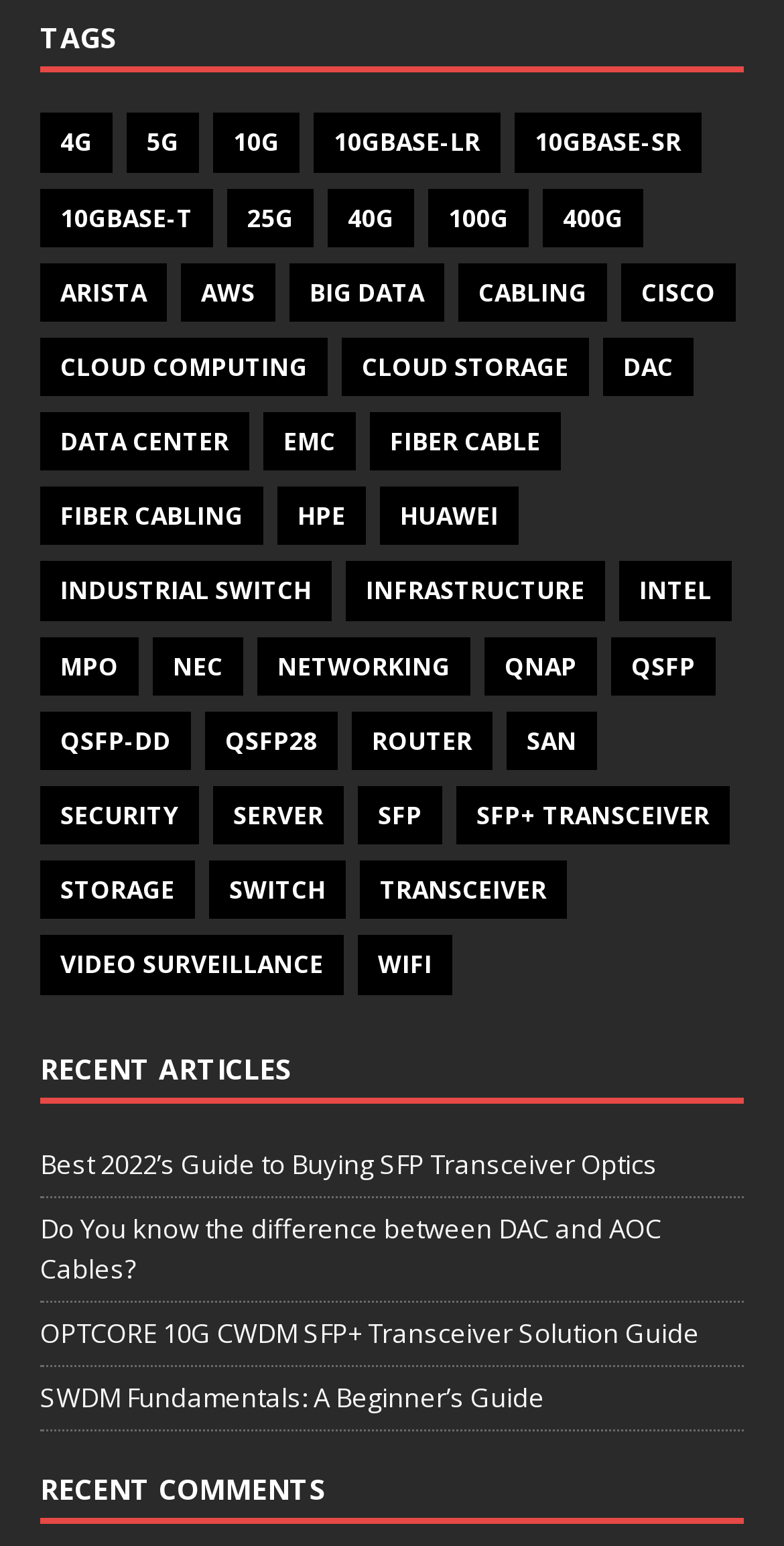Please determine the bounding box coordinates for the element that should be clicked to follow these instructions: "Click on the 4G link".

[0.051, 0.073, 0.144, 0.111]